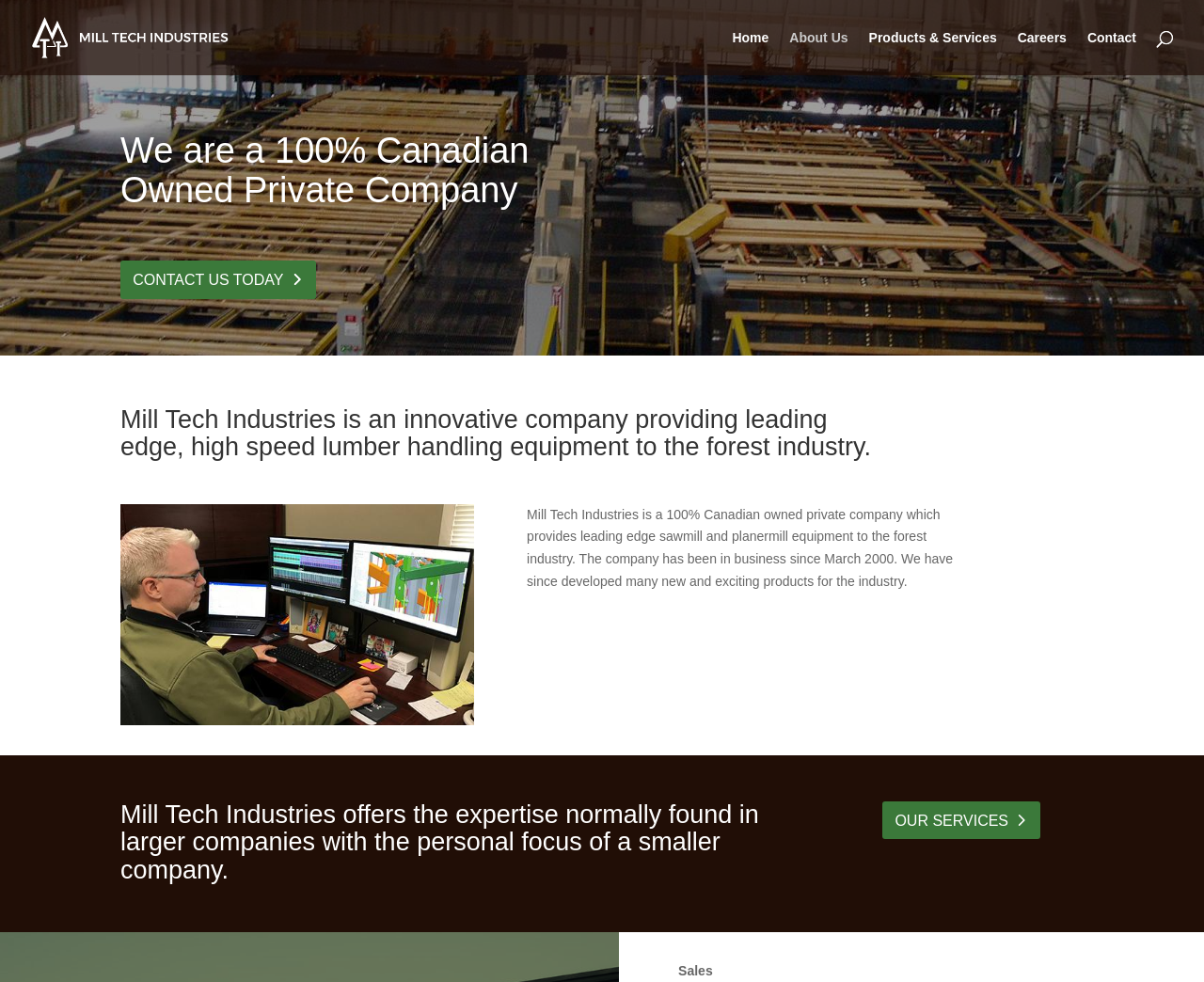Please give a succinct answer using a single word or phrase:
How many links are present in the top navigation bar?

5